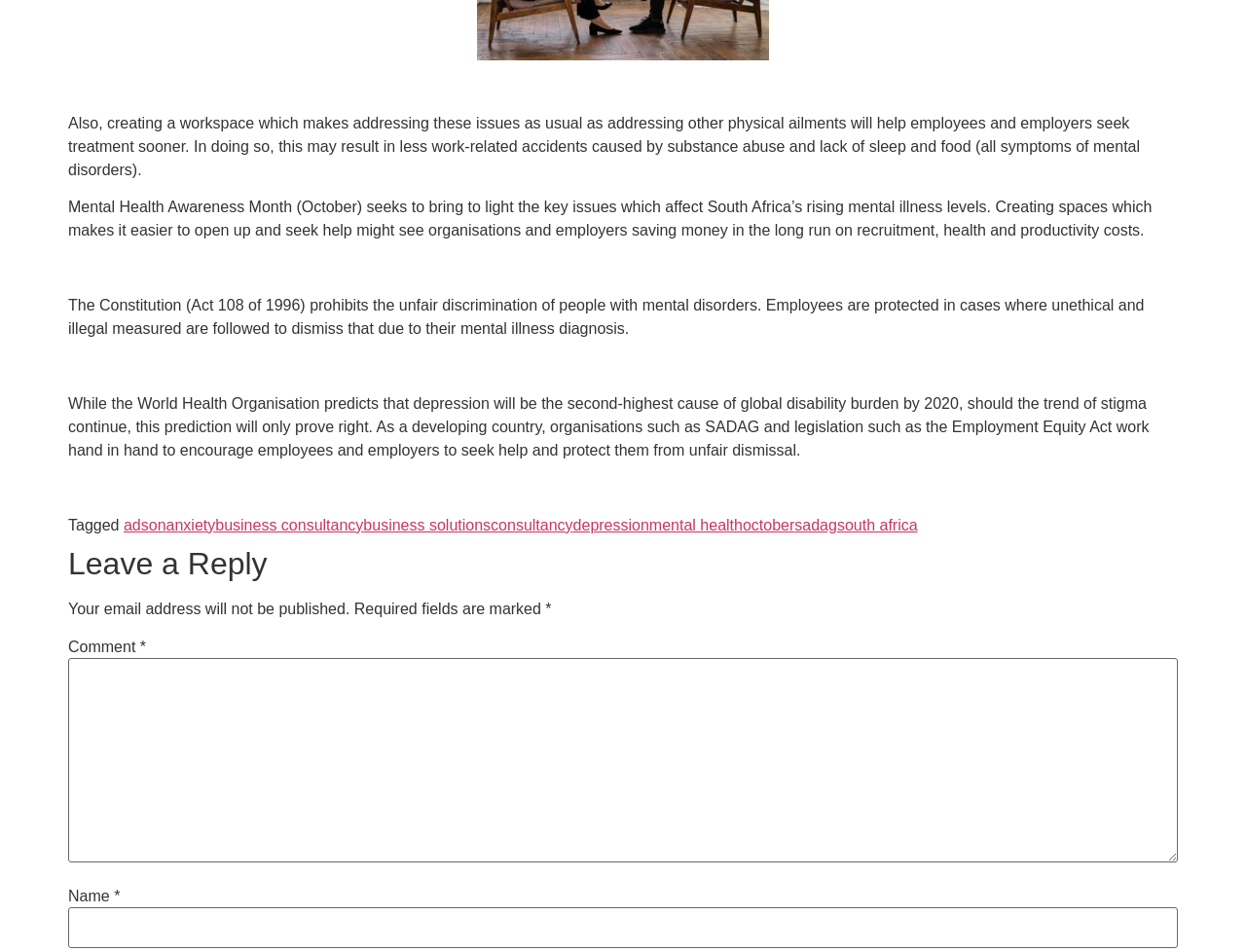Using the description: "october", determine the UI element's bounding box coordinates. Ensure the coordinates are in the format of four float numbers between 0 and 1, i.e., [left, top, right, bottom].

[0.596, 0.543, 0.638, 0.56]